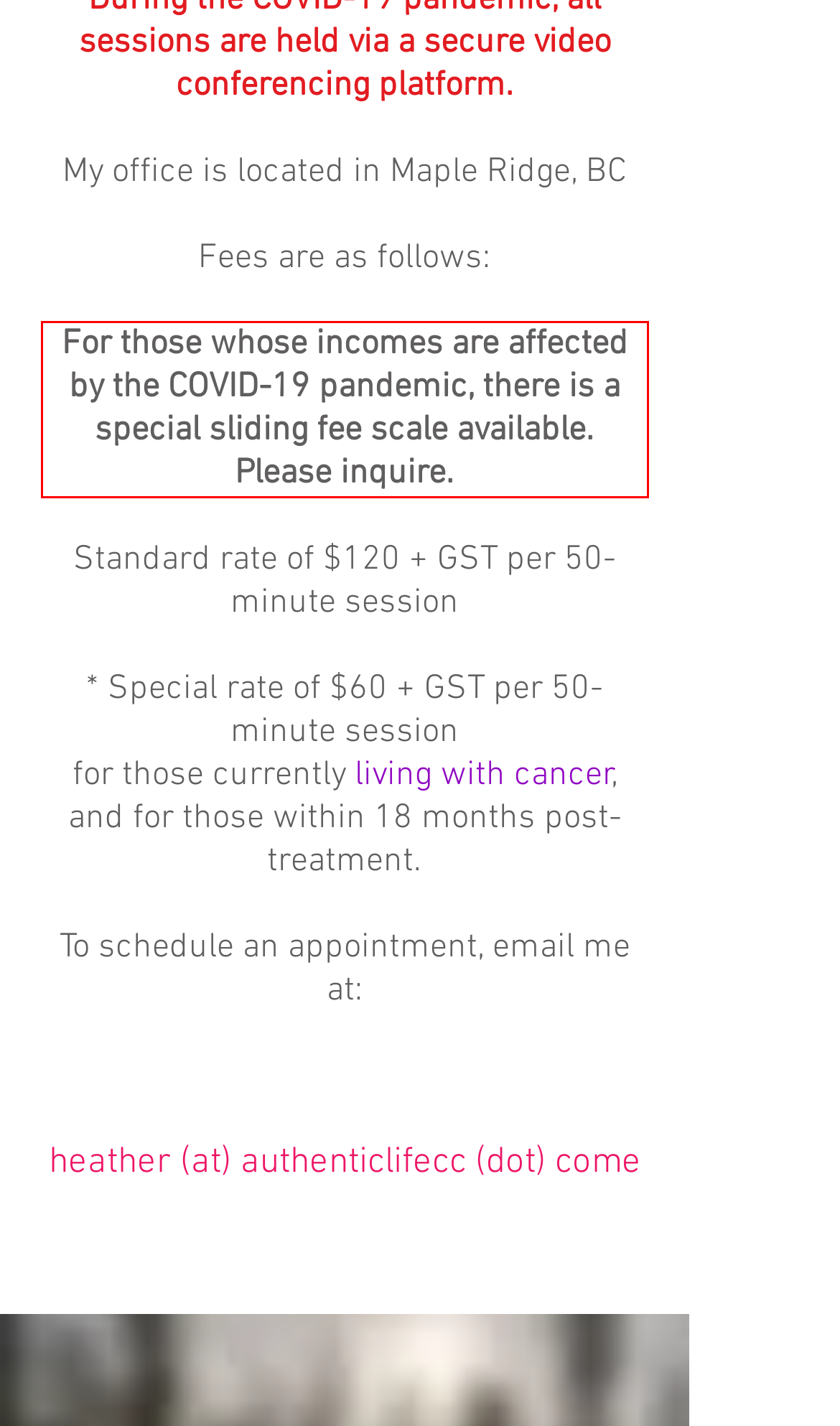With the given screenshot of a webpage, locate the red rectangle bounding box and extract the text content using OCR.

For those whose incomes are affected by the COVID-19 pandemic, there is a special sliding fee scale available. Please inquire.